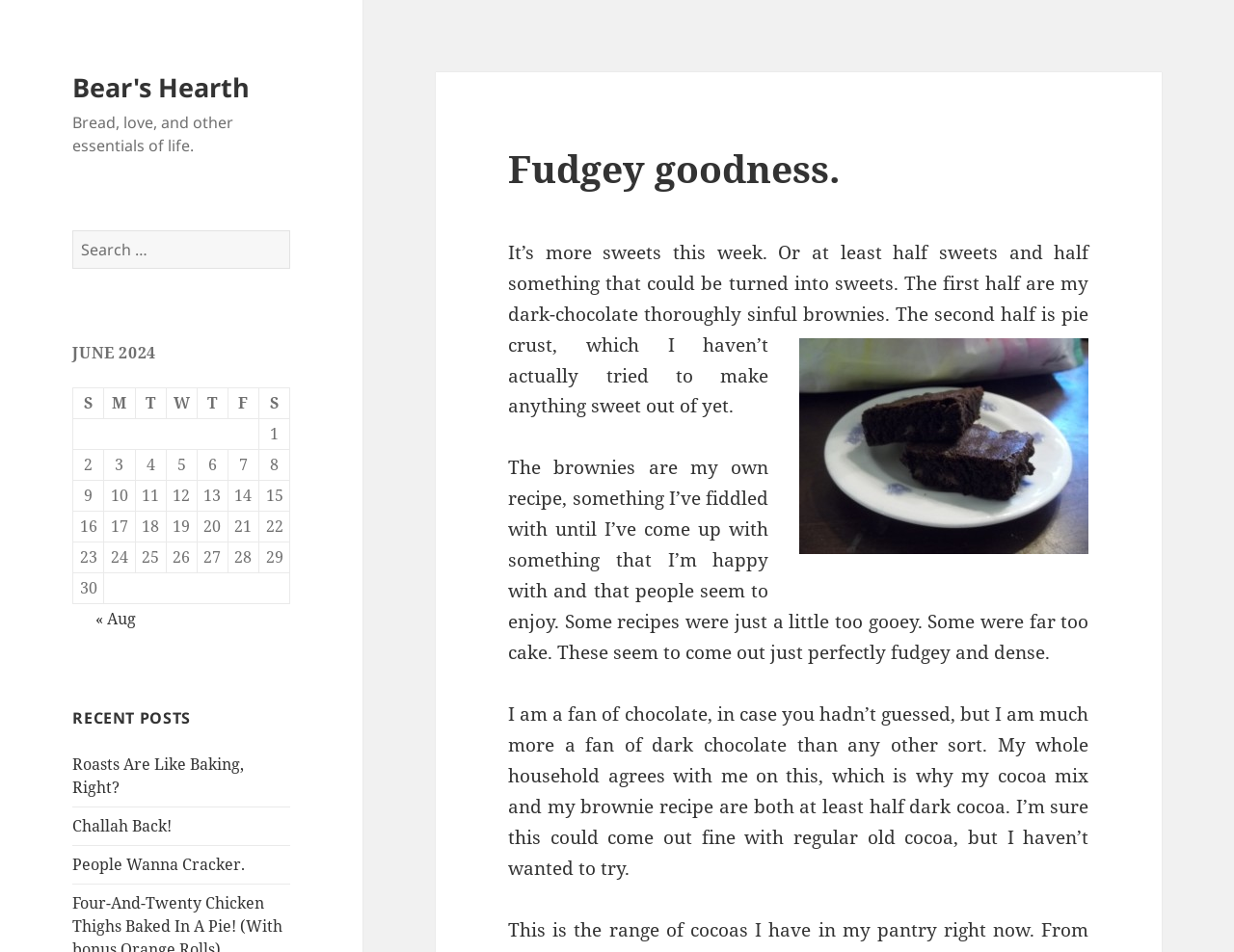Carefully examine the image and provide an in-depth answer to the question: What is the purpose of the search box?

The search box is located at the top of the webpage, and it contains a text input field and a search button. The purpose of this element is to allow users to search for specific content within the website.